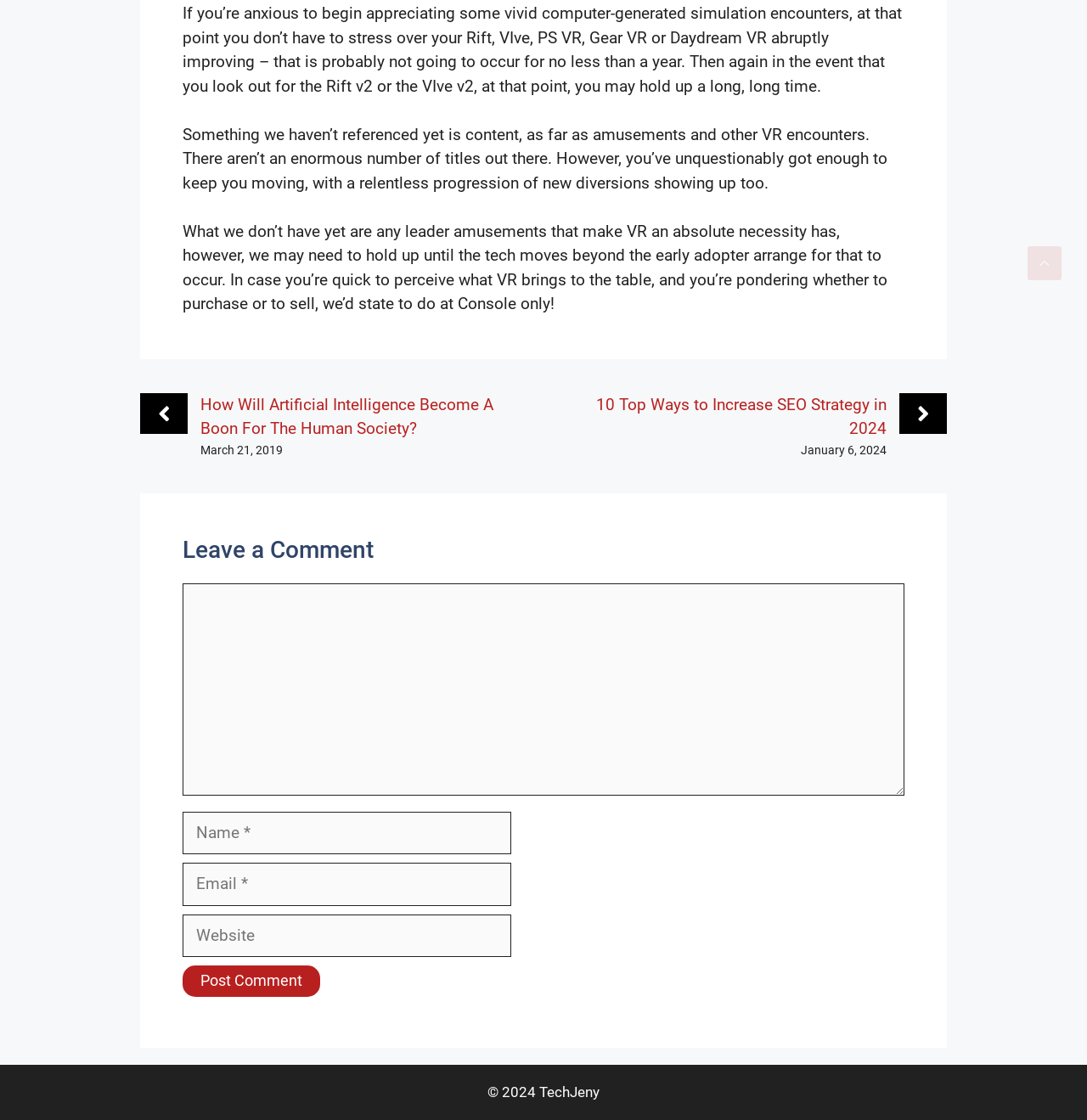Respond with a single word or phrase to the following question:
How many links are present in the webpage?

5